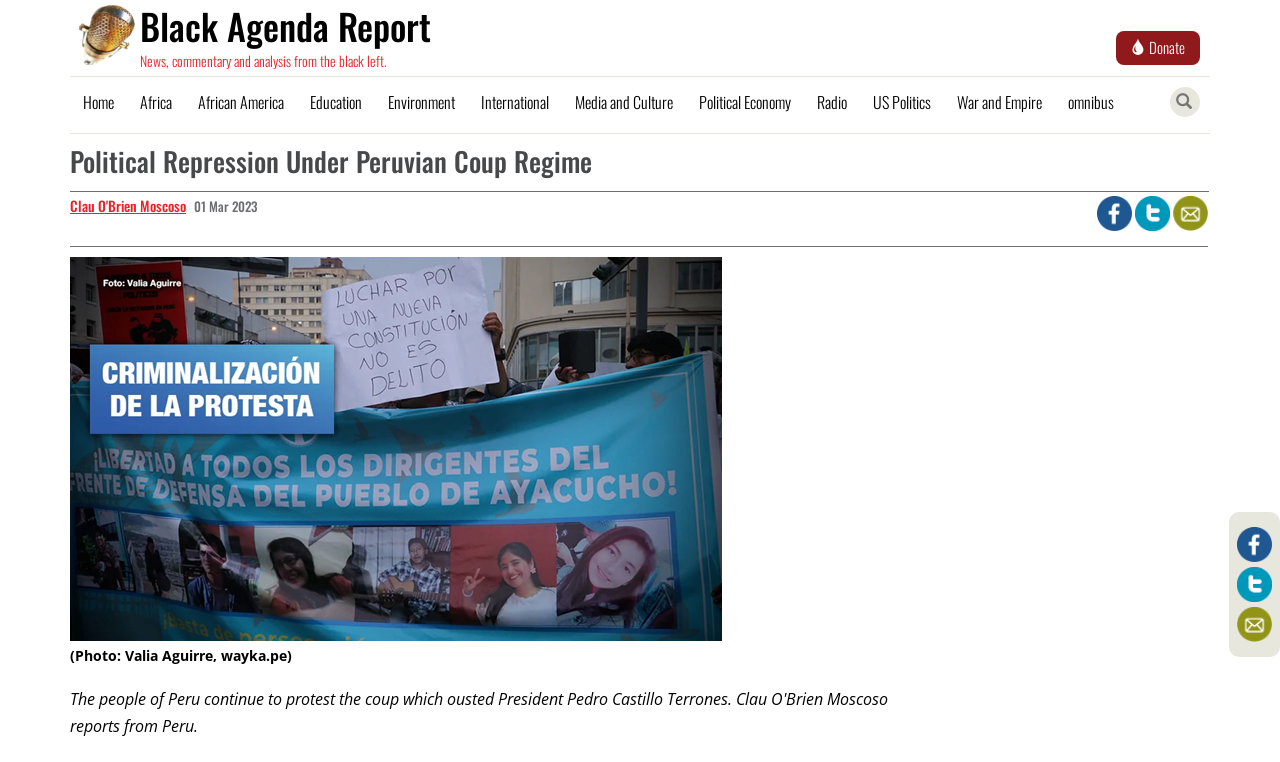Identify and provide the bounding box for the element described by: "Clau O'Brien Moscoso".

[0.055, 0.255, 0.145, 0.283]